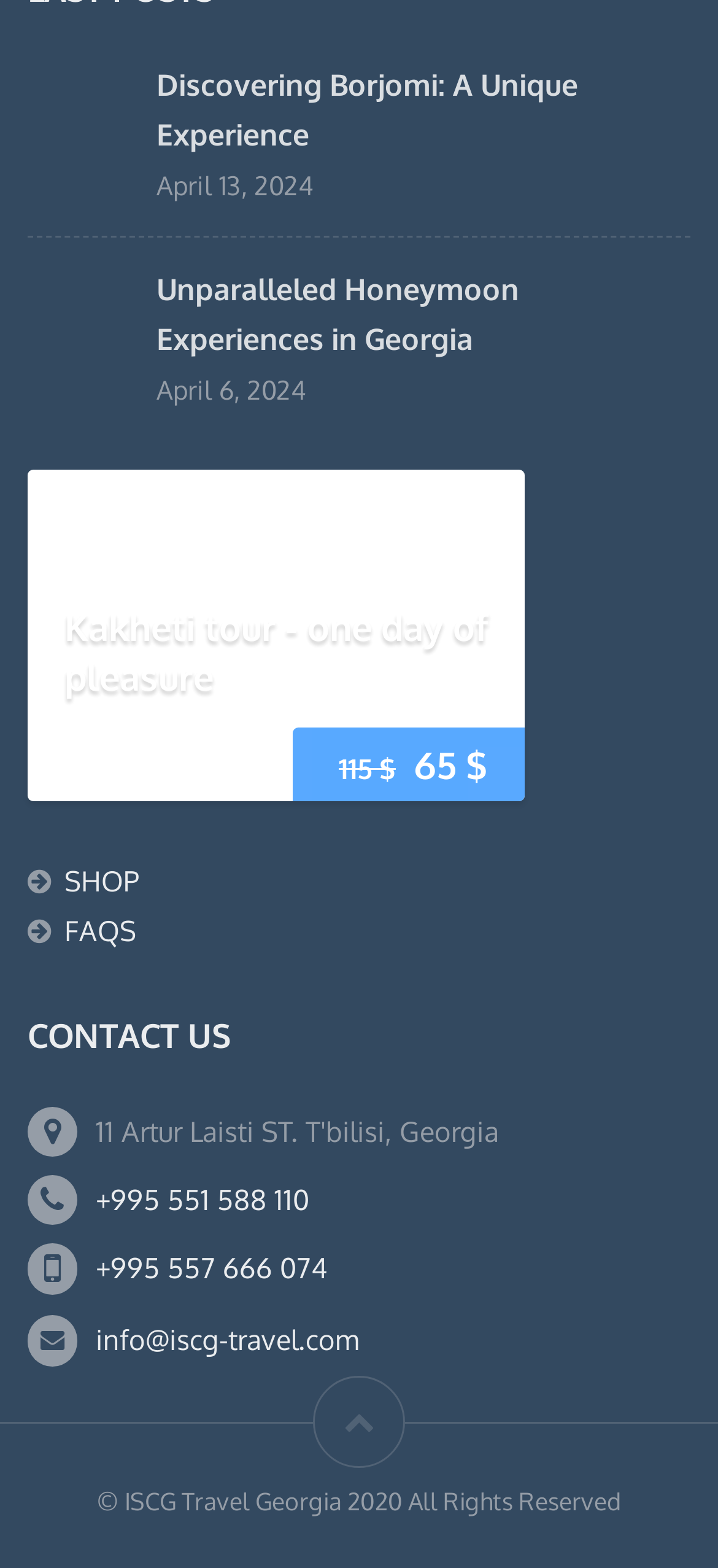How can you contact the travel agency?
Using the image, elaborate on the answer with as much detail as possible.

The webpage provides contact information, including phone numbers '+995 551 588 110' and '+995 557 666 074', as well as an email address 'info@iscg-travel.com'. This suggests that users can contact the travel agency via phone or email.